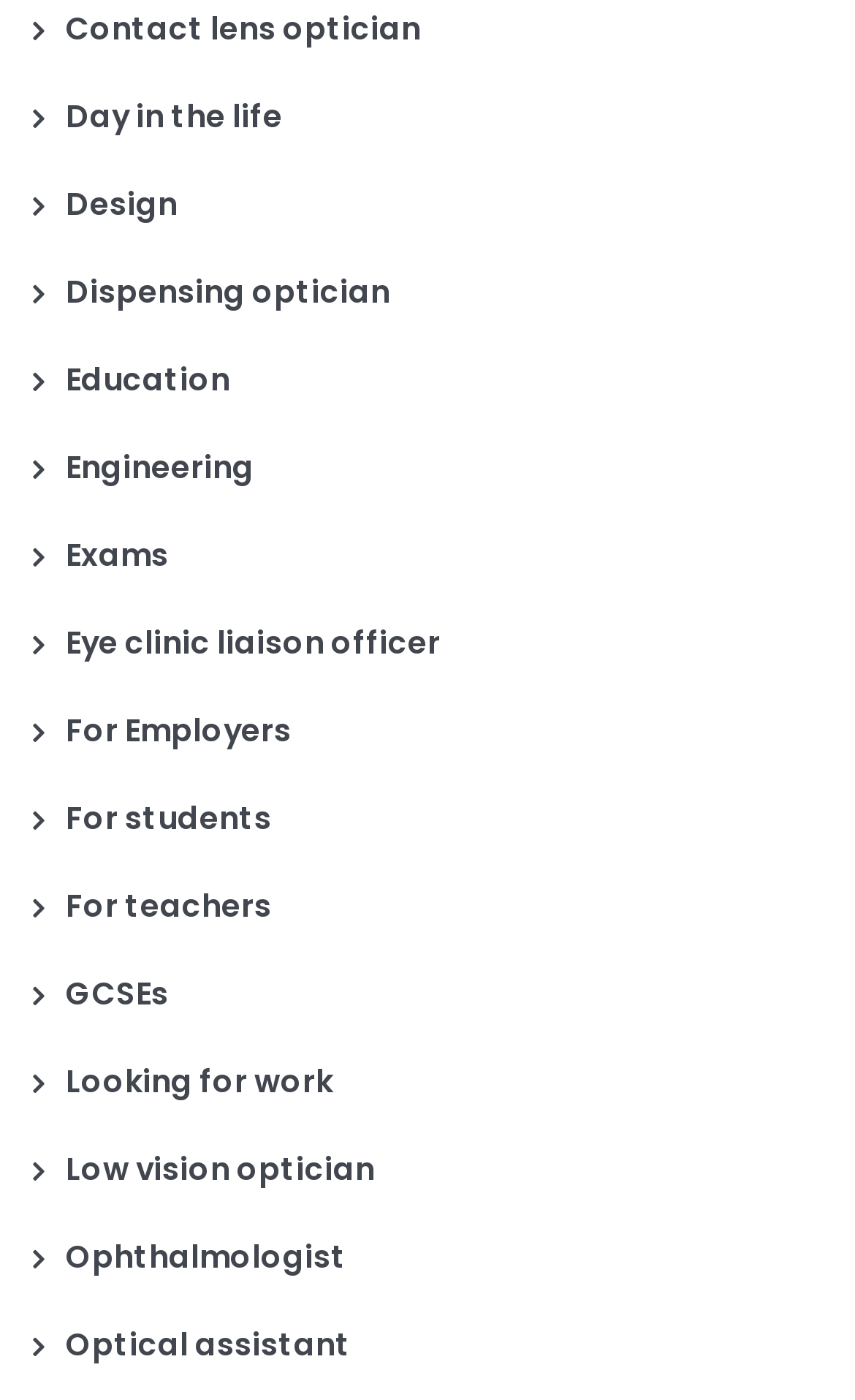How many links are on the webpage?
Give a single word or phrase answer based on the content of the image.

16